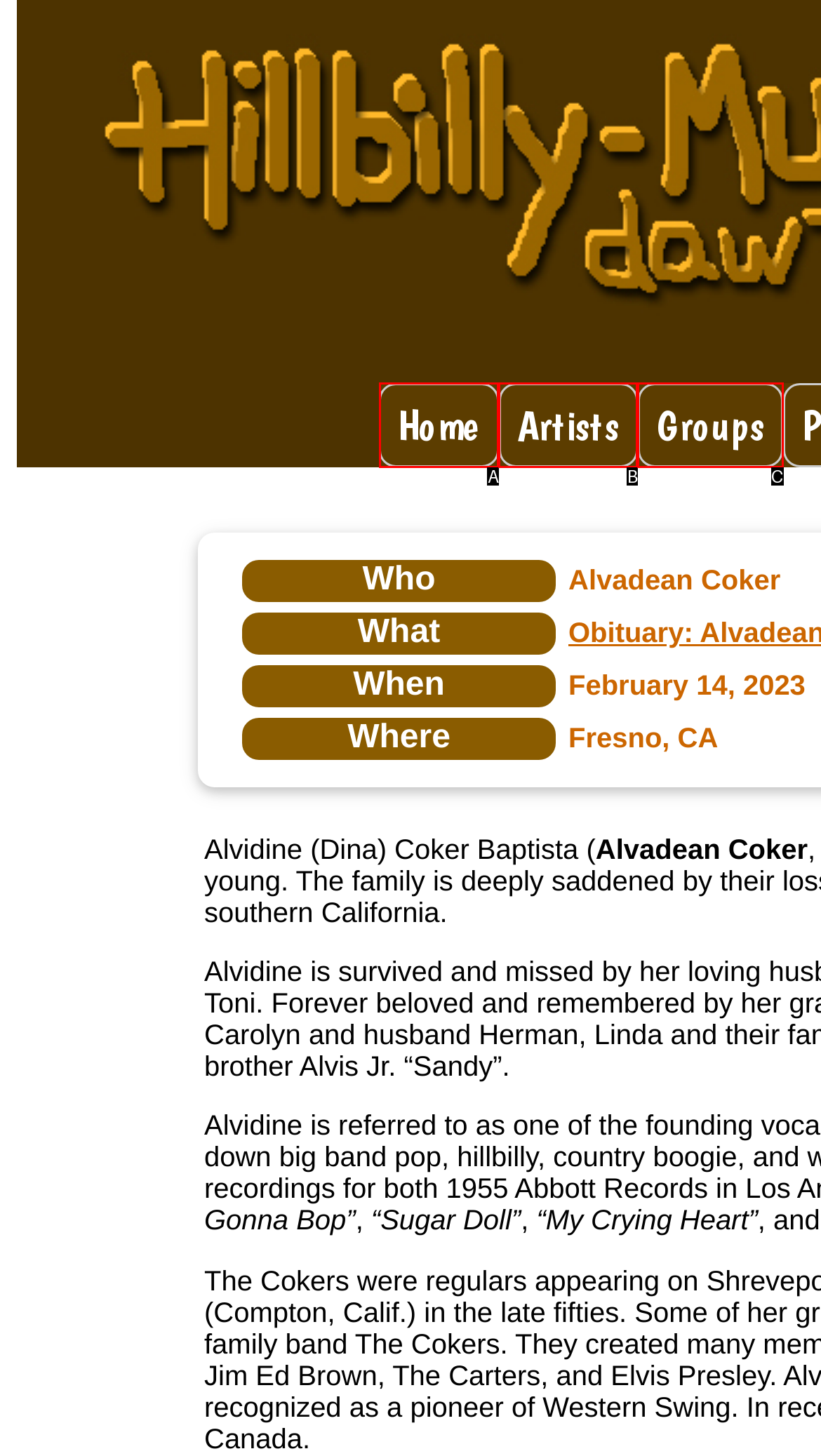Which HTML element fits the description: Home? Respond with the letter of the appropriate option directly.

A